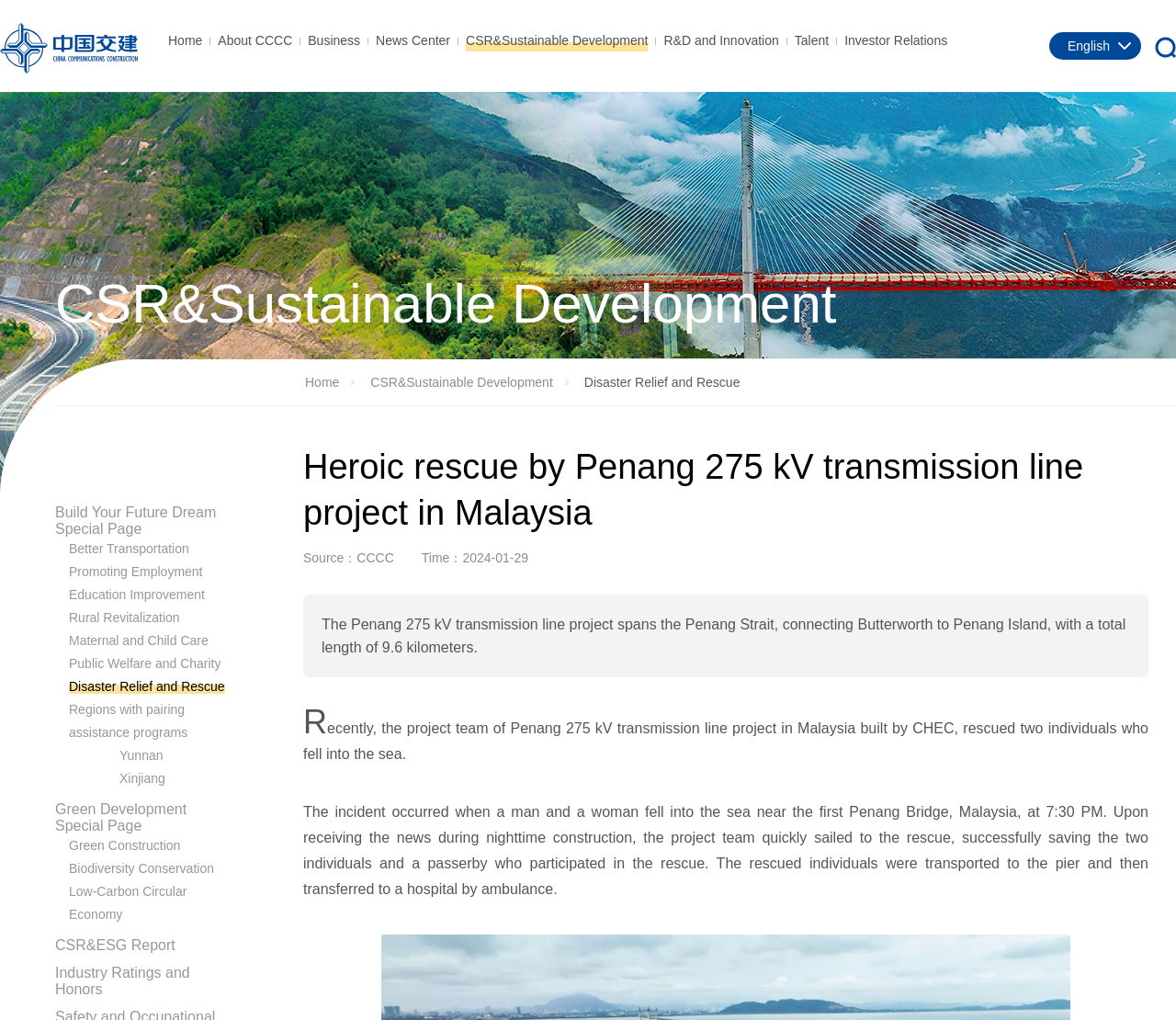Show the bounding box coordinates for the element that needs to be clicked to execute the following instruction: "Click the Green Development Special Page link". Provide the coordinates in the form of four float numbers between 0 and 1, i.e., [left, top, right, bottom].

[0.047, 0.786, 0.159, 0.817]